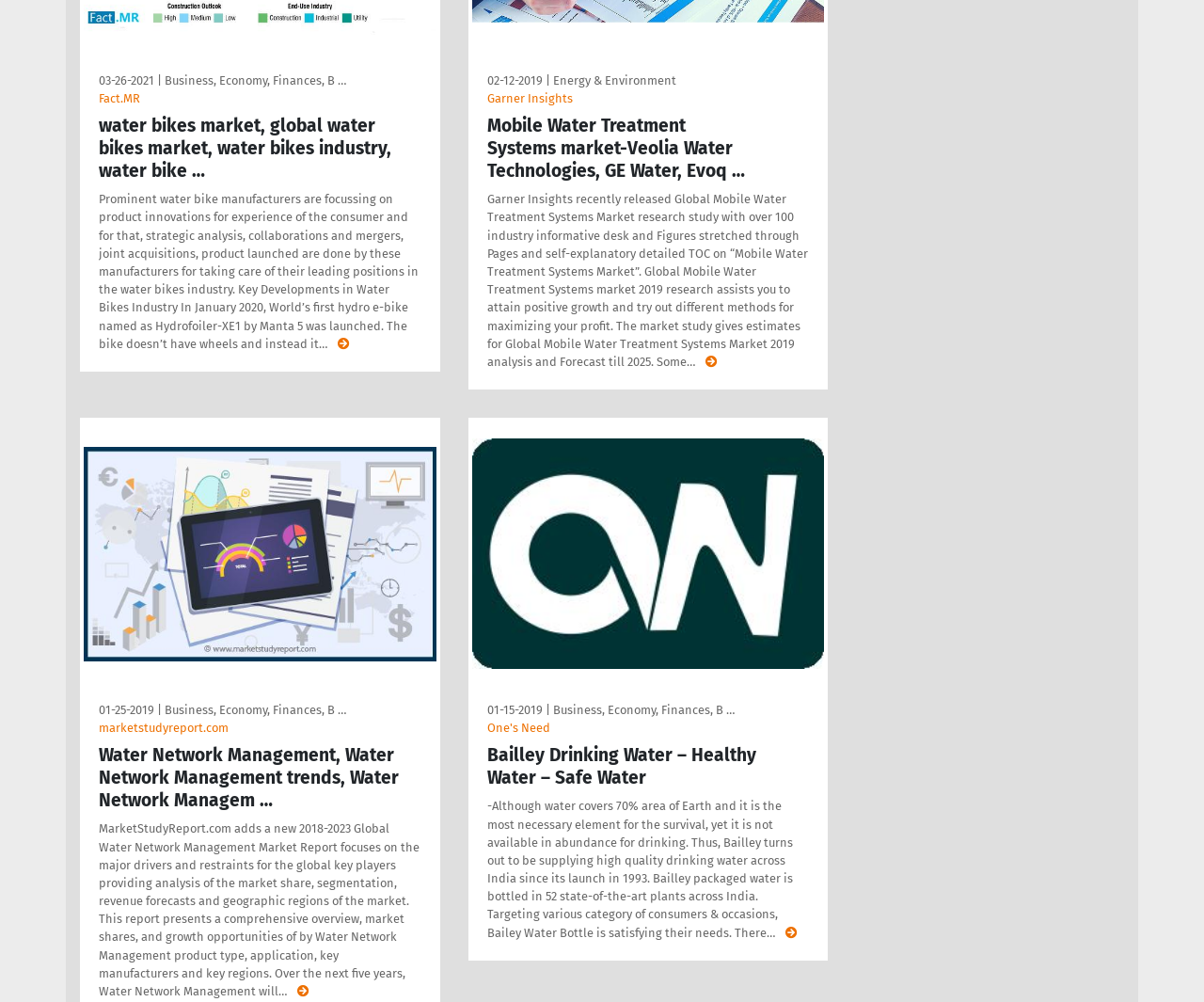What is the purpose of Bailley packaged water? Using the information from the screenshot, answer with a single word or phrase.

supplying high quality drinking water